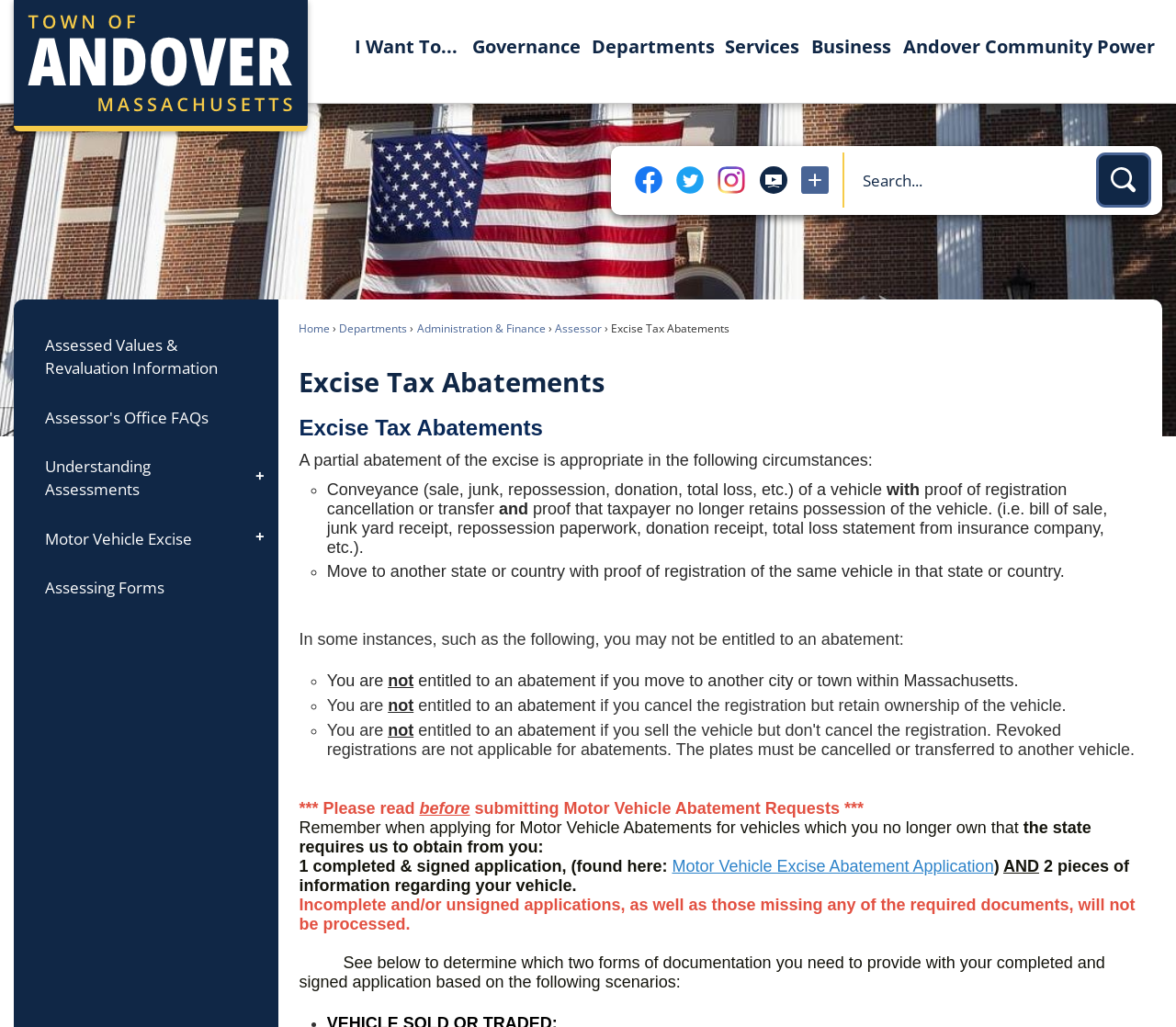Locate the headline of the webpage and generate its content.

Excise Tax Abatements